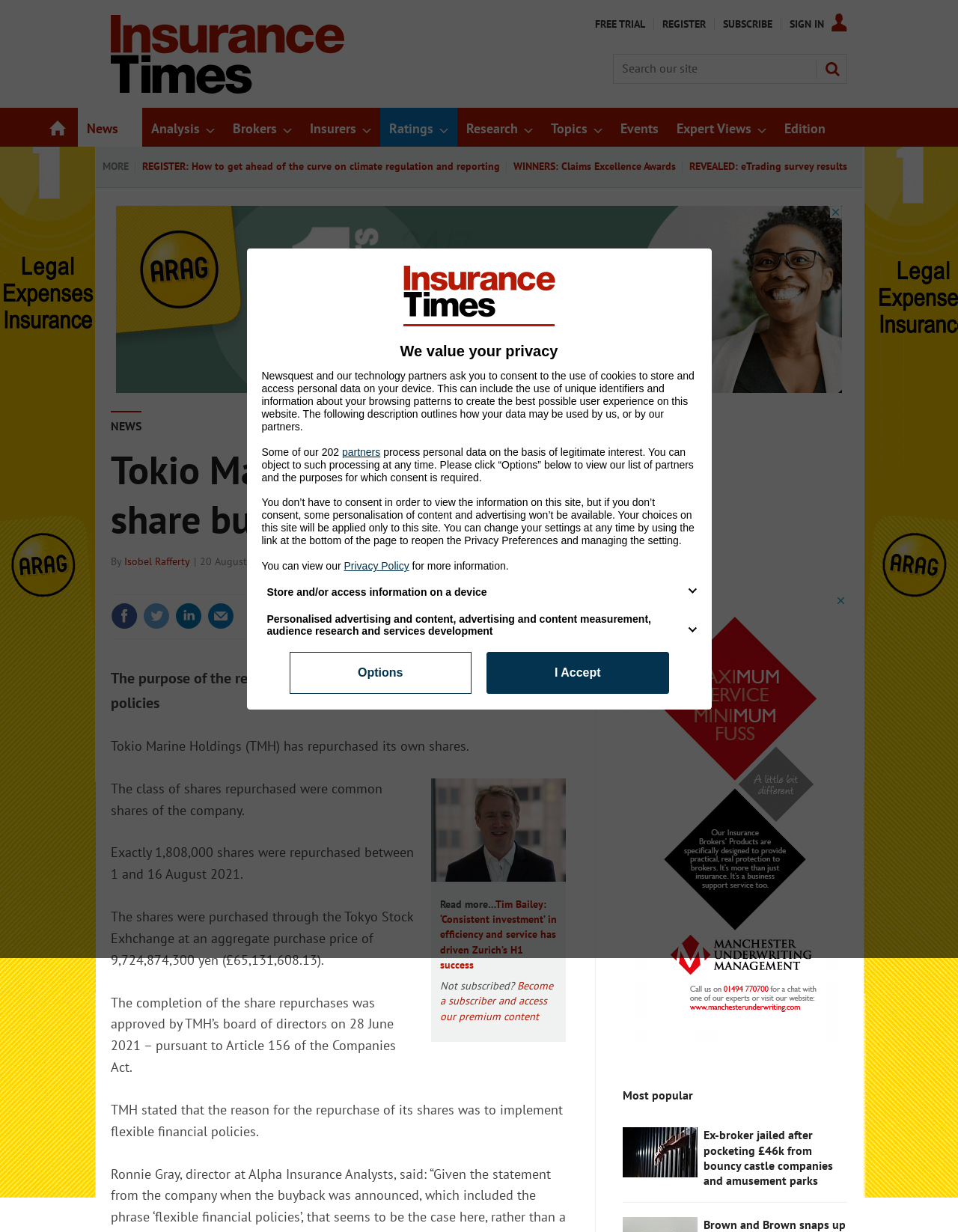Determine the bounding box coordinates of the element that should be clicked to execute the following command: "start a free trial".

[0.621, 0.015, 0.673, 0.024]